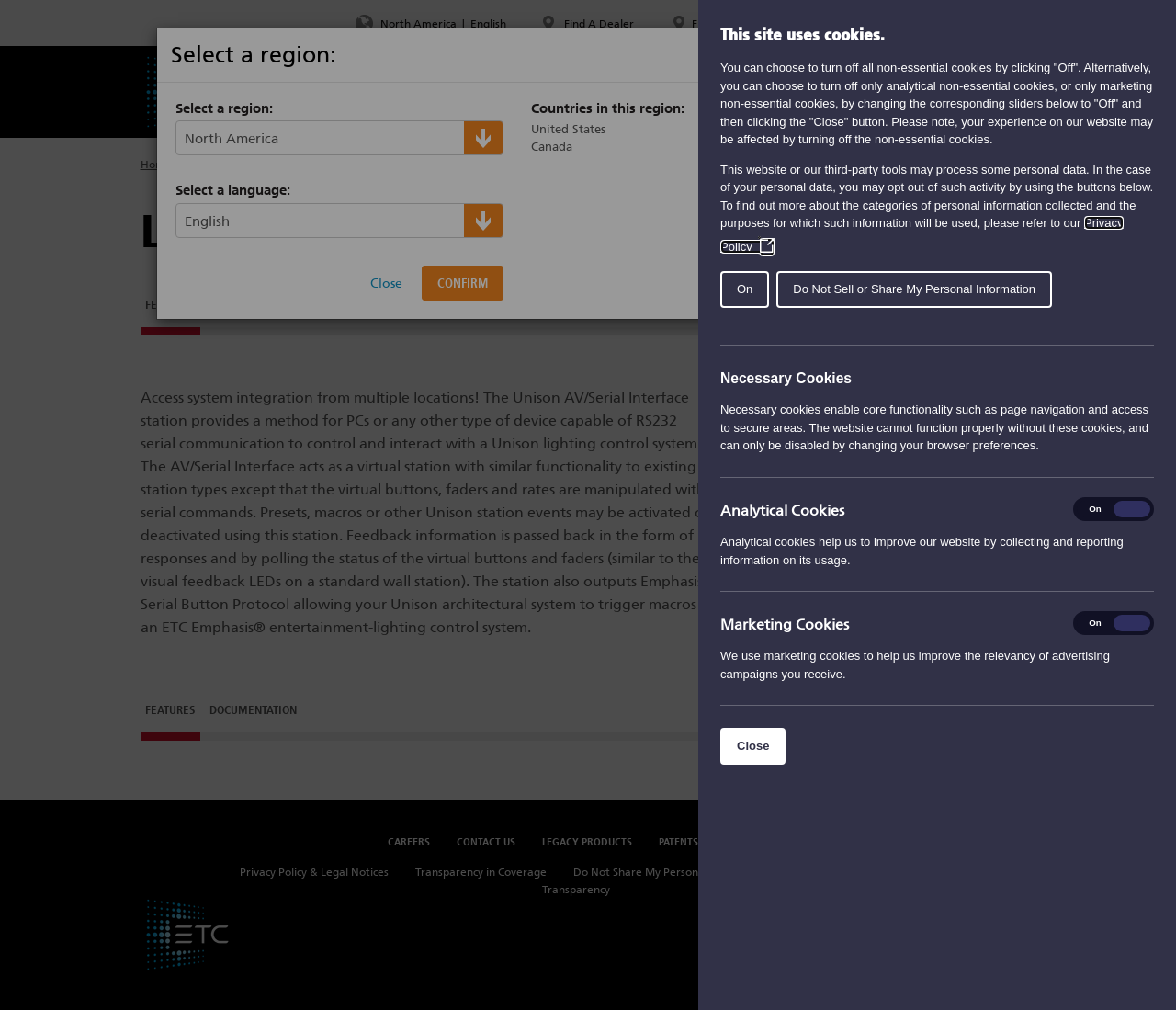Could you specify the bounding box coordinates for the clickable section to complete the following instruction: "Select a region from the dropdown"?

[0.149, 0.12, 0.454, 0.155]